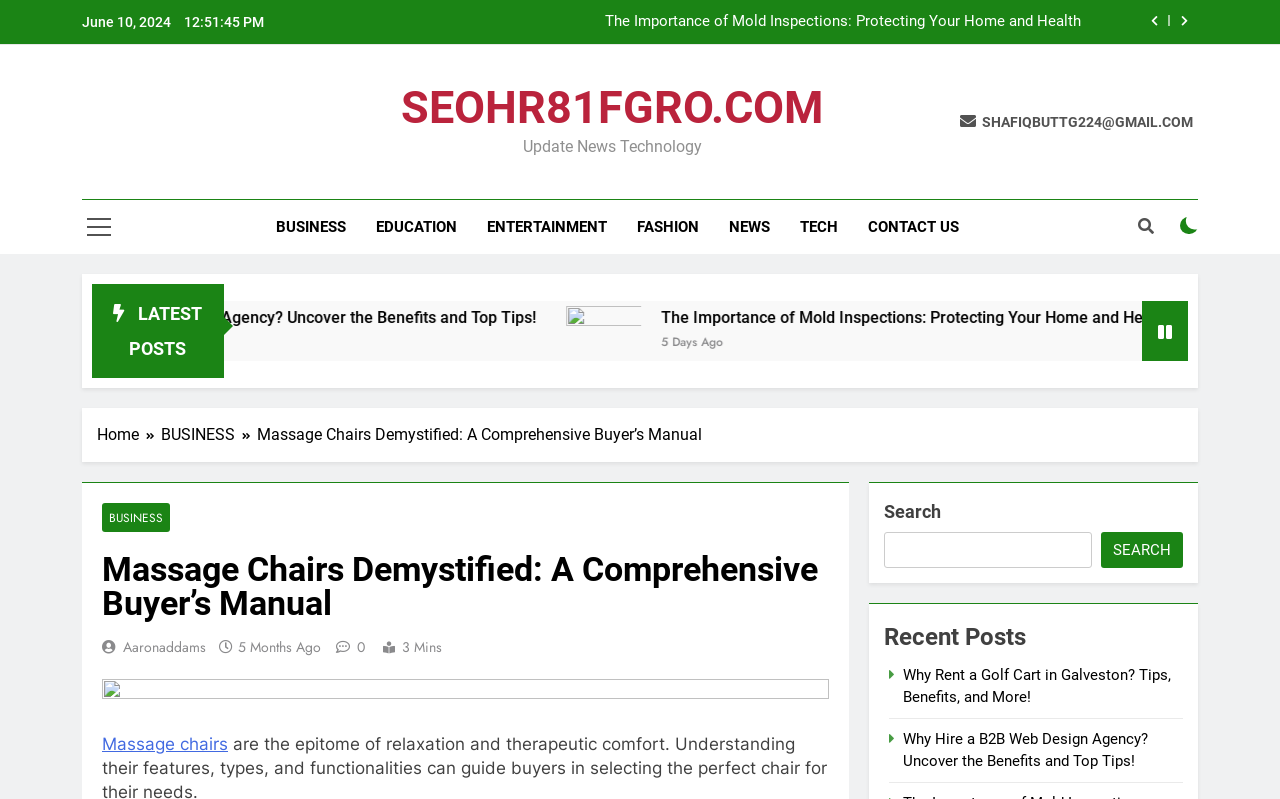Answer the question in one word or a short phrase:
What is the purpose of the button with the '' icon?

Search